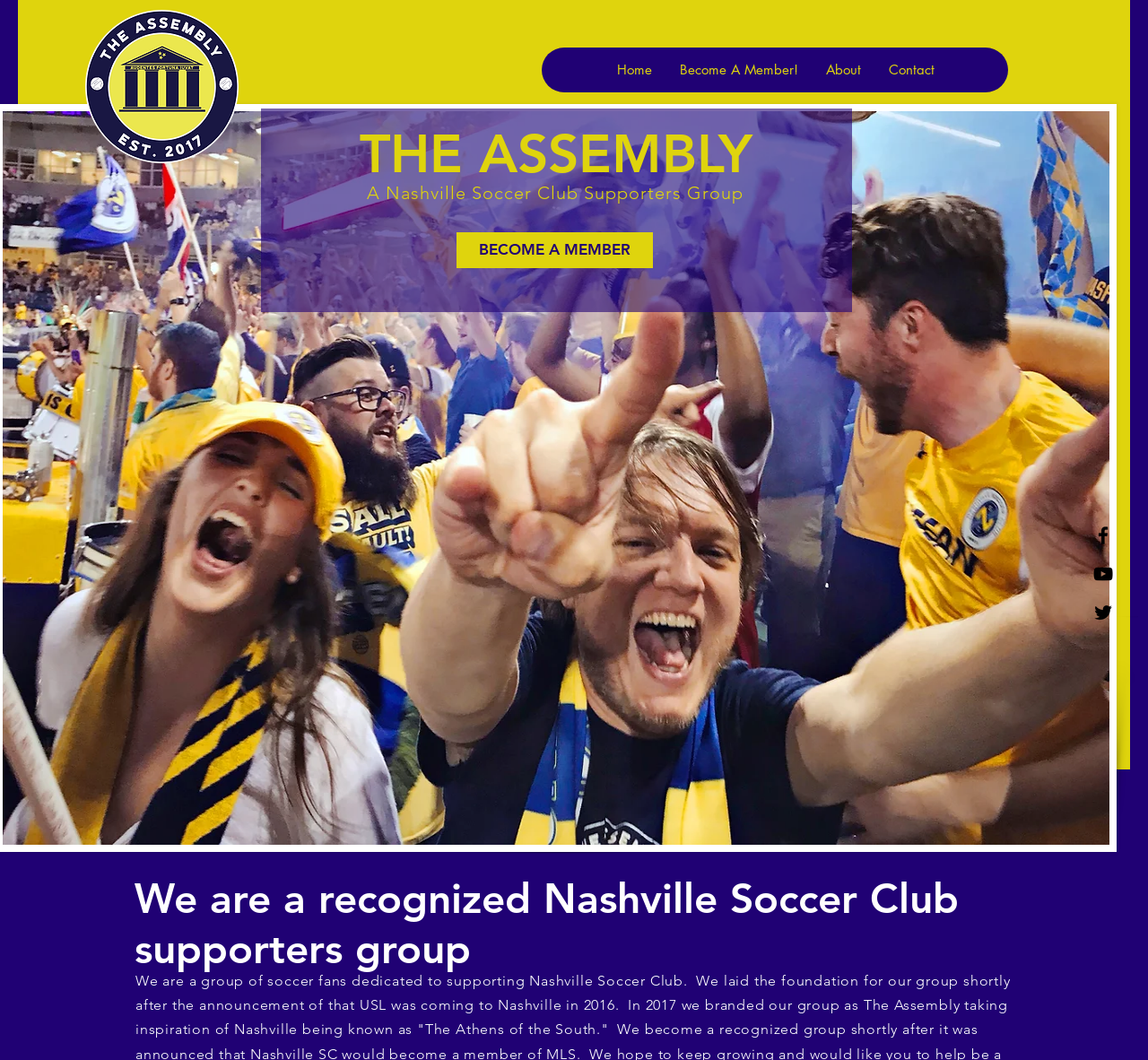Using the webpage screenshot, locate the HTML element that fits the following description and provide its bounding box: "Become A Member!".

[0.623, 0.016, 0.75, 0.058]